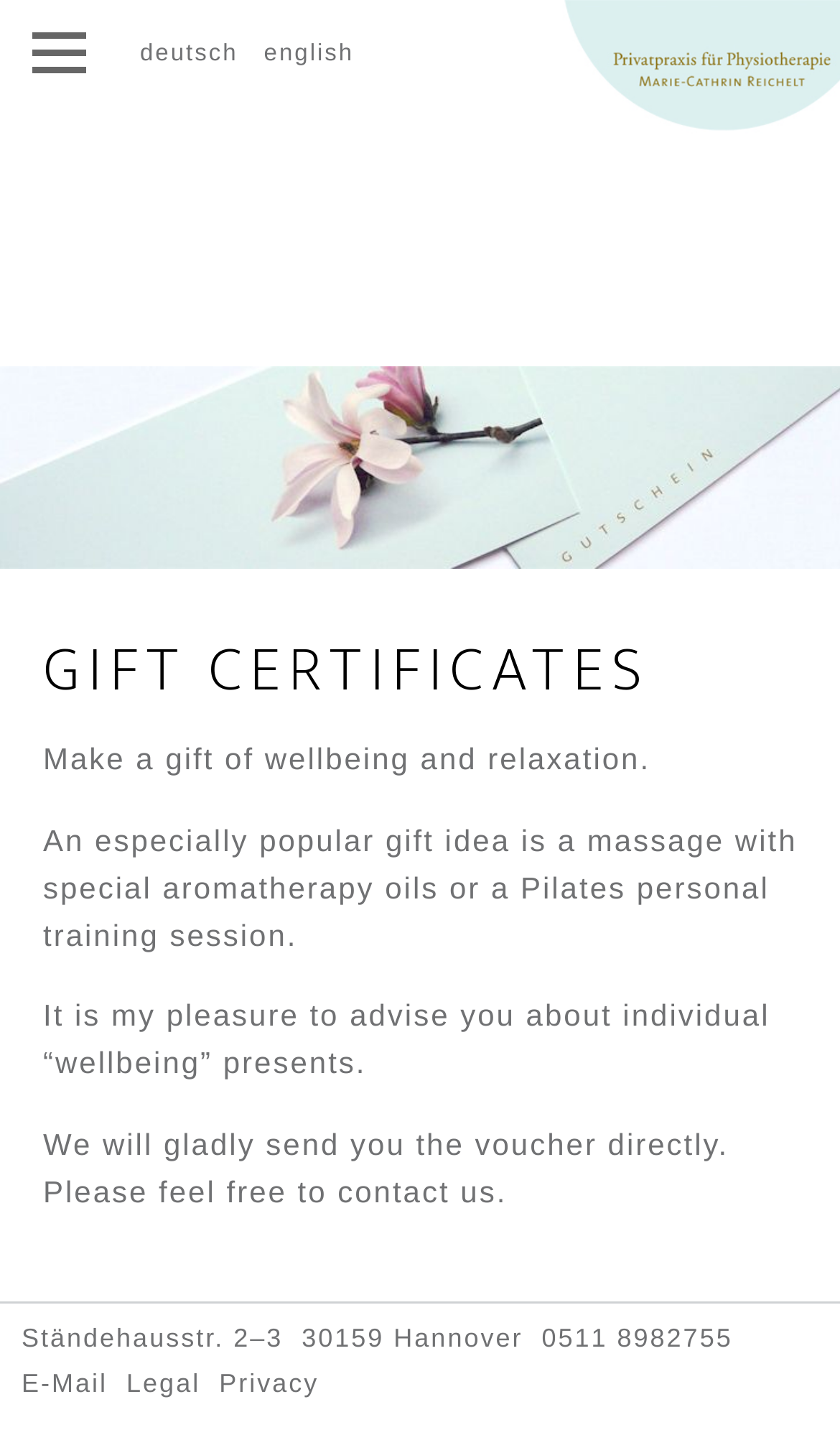Please answer the following question using a single word or phrase: What is the benefit of purchasing a gift certificate?

Personalized wellbeing presents